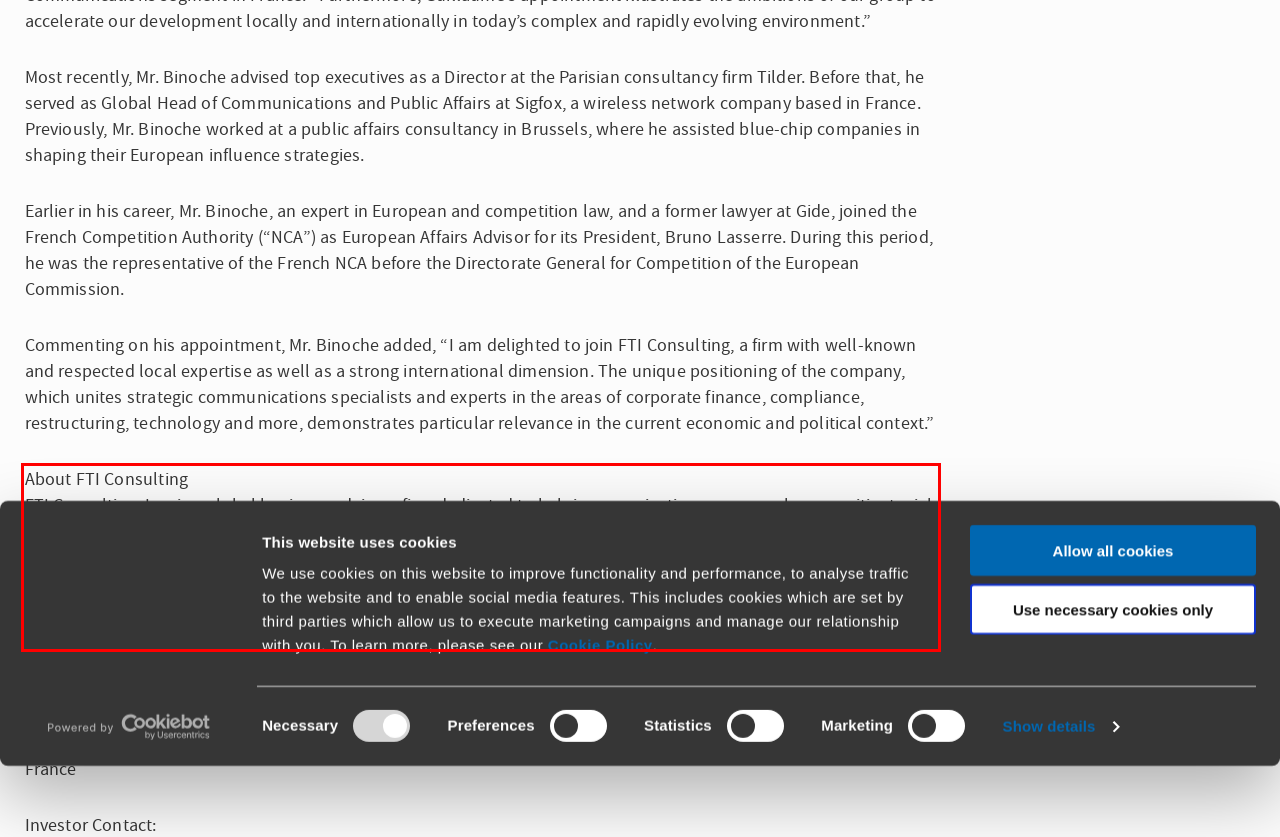You are provided with a screenshot of a webpage that includes a red bounding box. Extract and generate the text content found within the red bounding box.

About FTI Consulting FTI Consulting, Inc. is a global business advisory firm dedicated to helping organizations manage change, mitigate risk and resolve disputes: financial, legal, operational, political & regulatory, reputational and transactional. With more than 6,200 employees located in 28 countries, FTI Consulting professionals work closely with clients to anticipate, illuminate and overcome complex business challenges and make the most of opportunities. The Company generated $2.35 billion in revenues during fiscal year 2019. For more information, visit www.fticonsulting.com and connect with us on Twitter (@FTIConsulting), Facebook and LinkedIn.